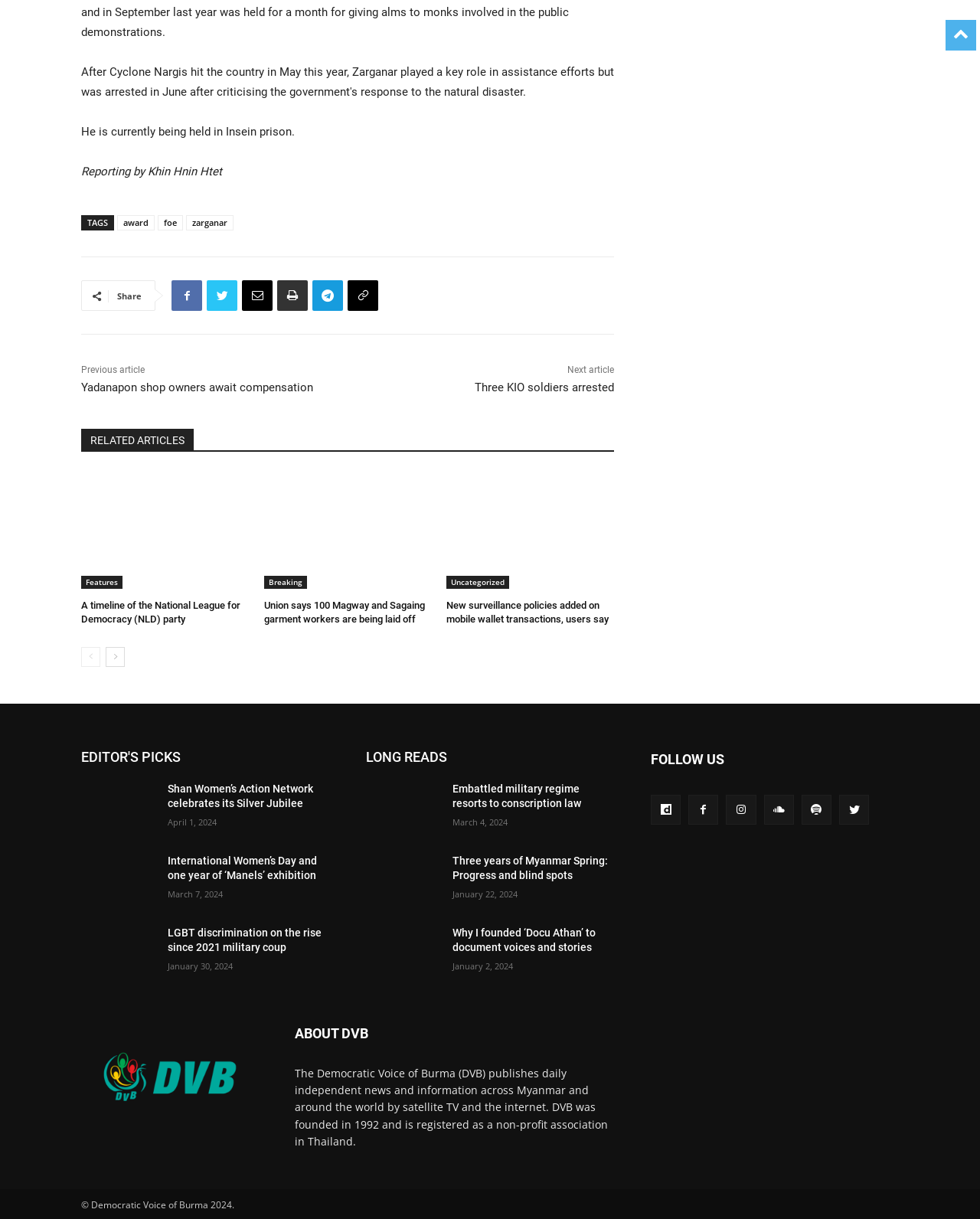Please specify the bounding box coordinates of the clickable region to carry out the following instruction: "Click on the 'award' tag". The coordinates should be four float numbers between 0 and 1, in the format [left, top, right, bottom].

[0.12, 0.177, 0.158, 0.189]